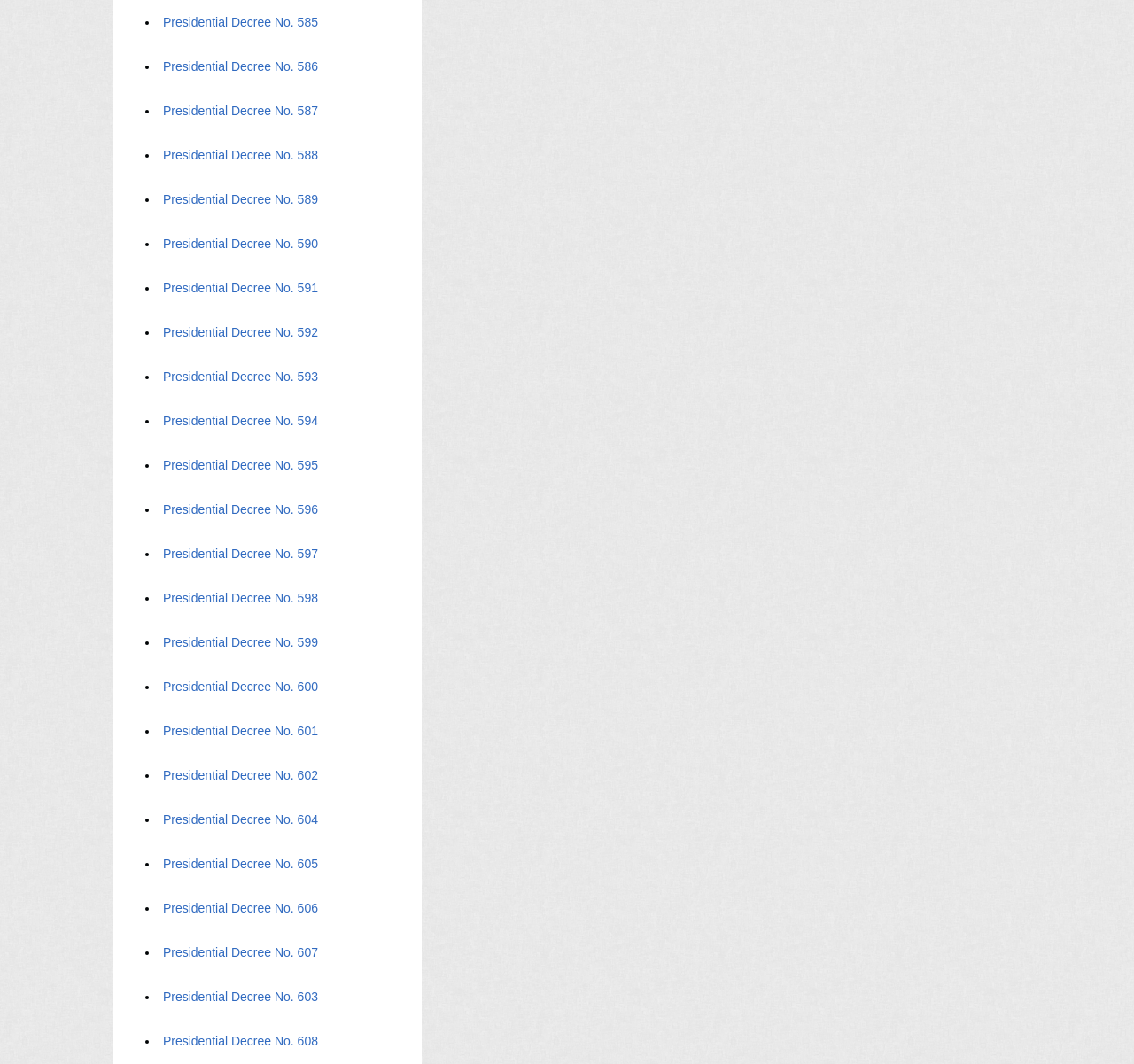Give a one-word or short phrase answer to this question: 
Are there any duplicate decree numbers?

No